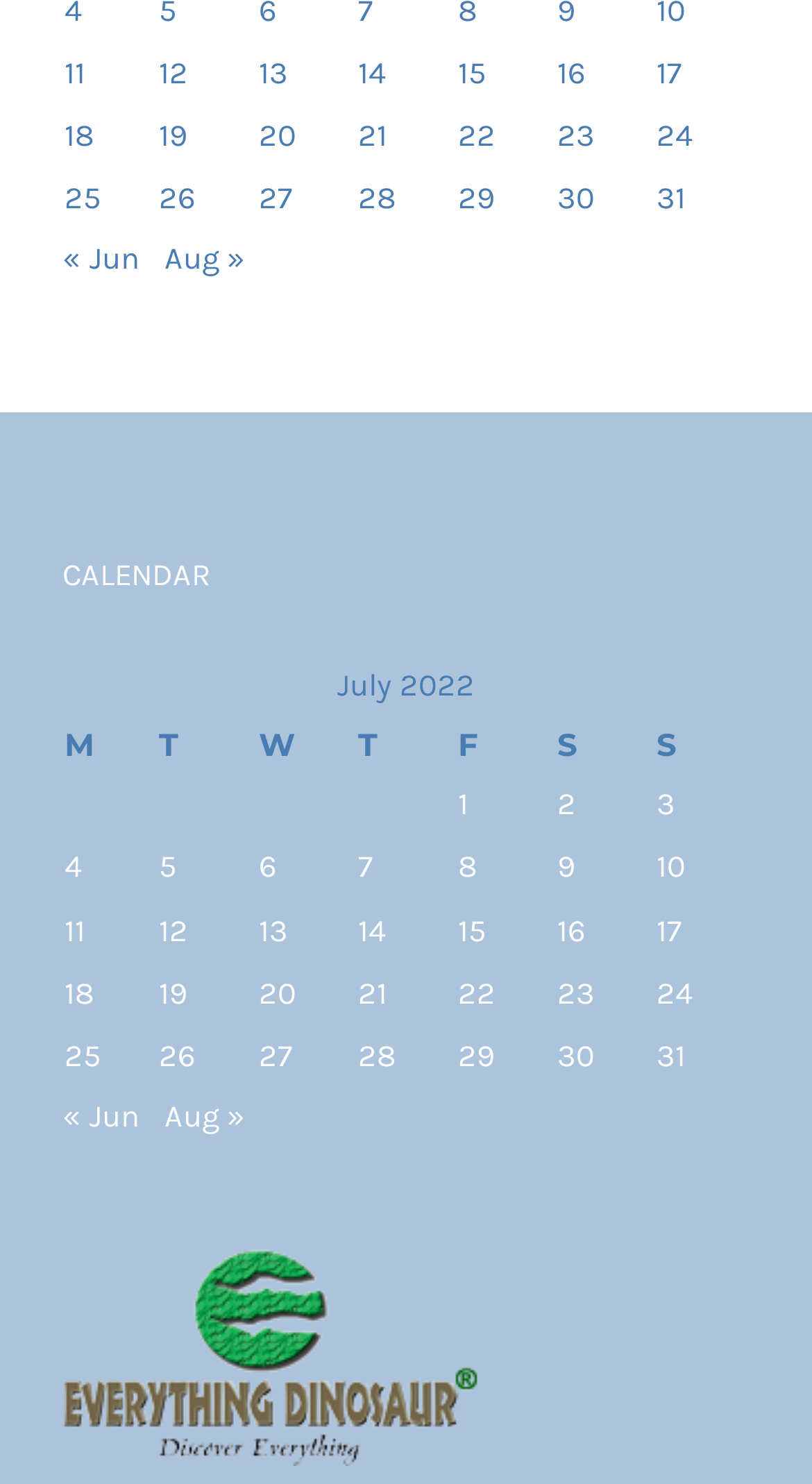Please specify the coordinates of the bounding box for the element that should be clicked to carry out this instruction: "View posts published on July 15, 2022". The coordinates must be four float numbers between 0 and 1, formatted as [left, top, right, bottom].

[0.564, 0.036, 0.597, 0.061]